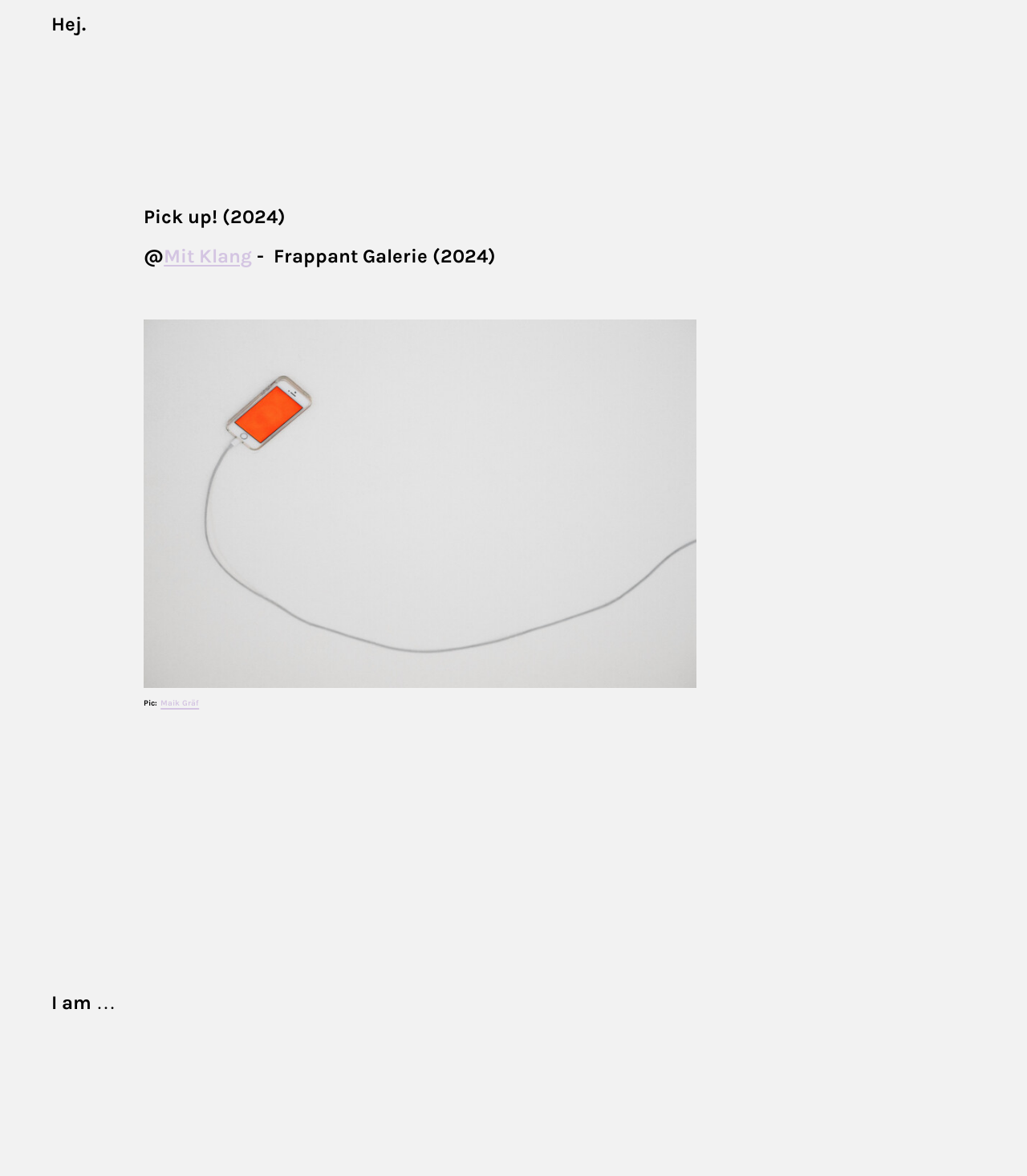Identify the bounding box for the UI element specified in this description: "I am …". The coordinates must be four float numbers between 0 and 1, formatted as [left, top, right, bottom].

[0.05, 0.843, 0.112, 0.862]